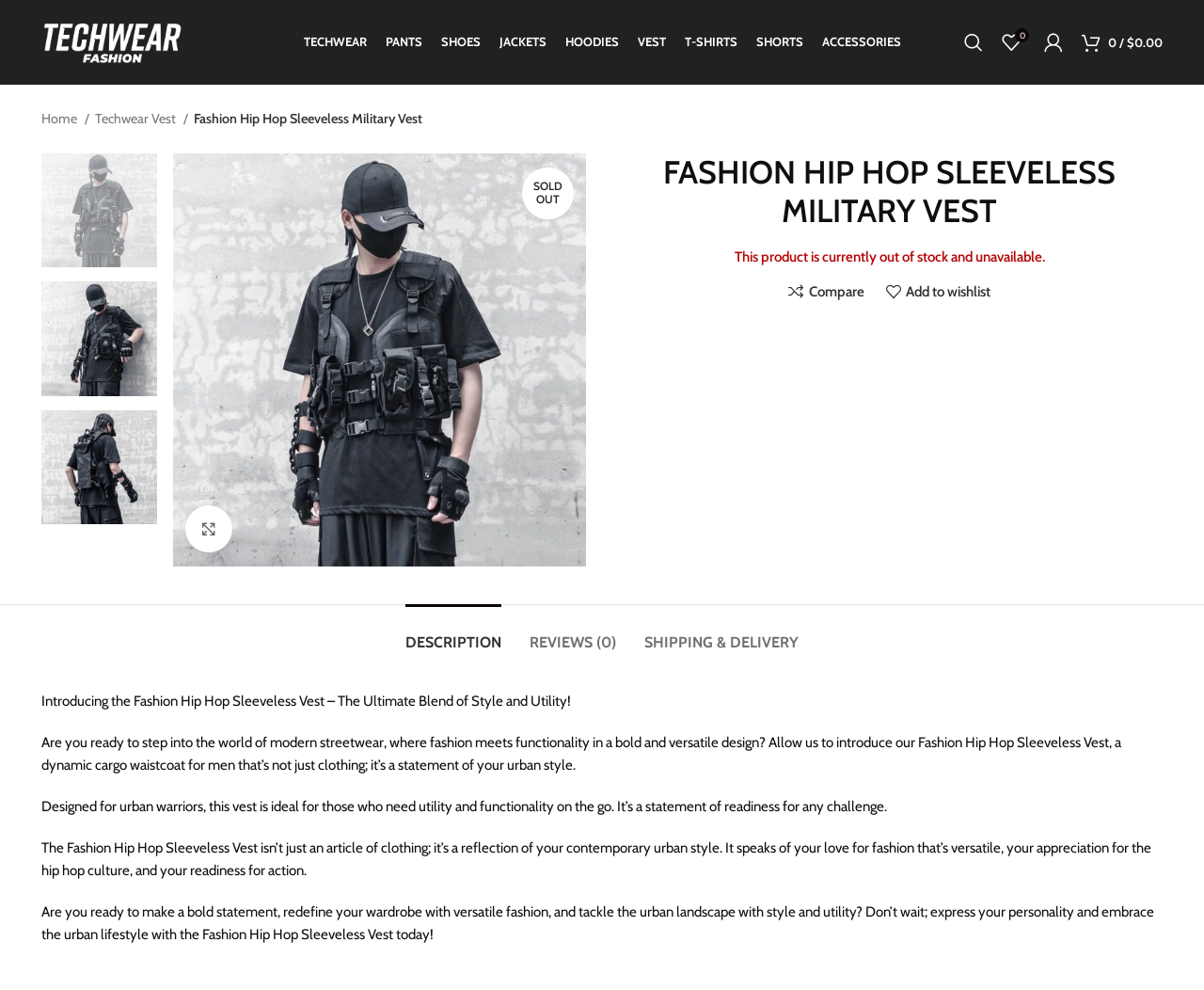What is the current status of the product?
Answer with a single word or short phrase according to what you see in the image.

SOLD OUT